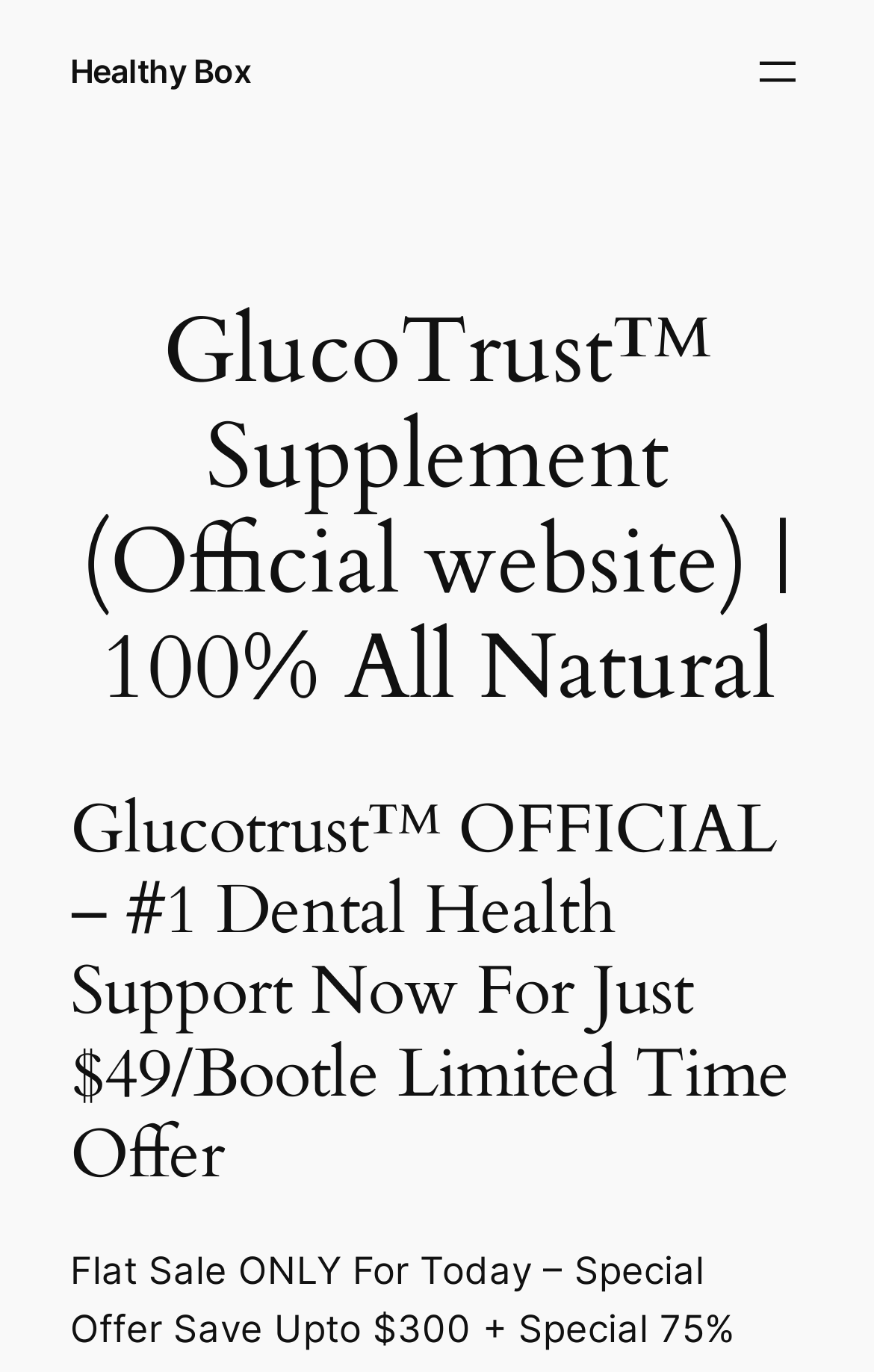Identify the main heading from the webpage and provide its text content.

GlucoTrust™ Supplement (Official website) | 100% All Natural